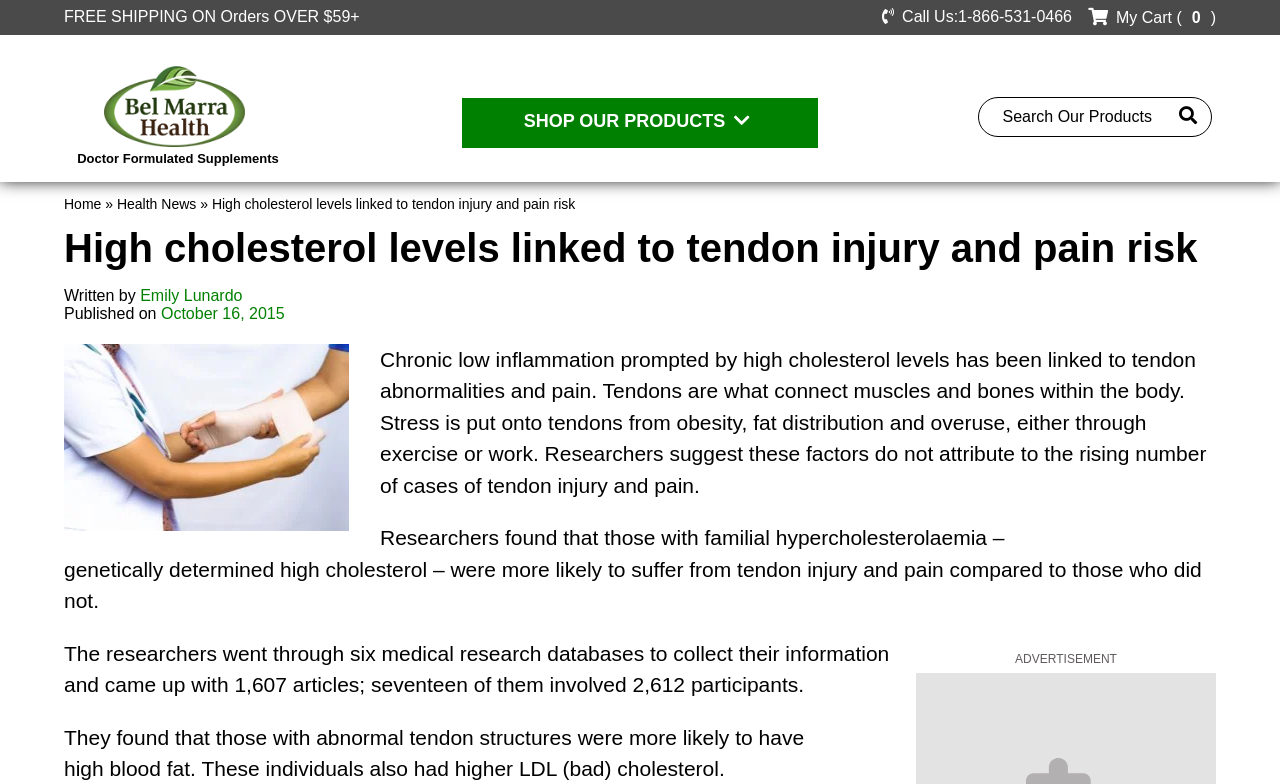Please find the bounding box coordinates (top-left x, top-left y, bottom-right x, bottom-right y) in the screenshot for the UI element described as follows: Skip to the content

[0.0, 0.0, 0.104, 0.022]